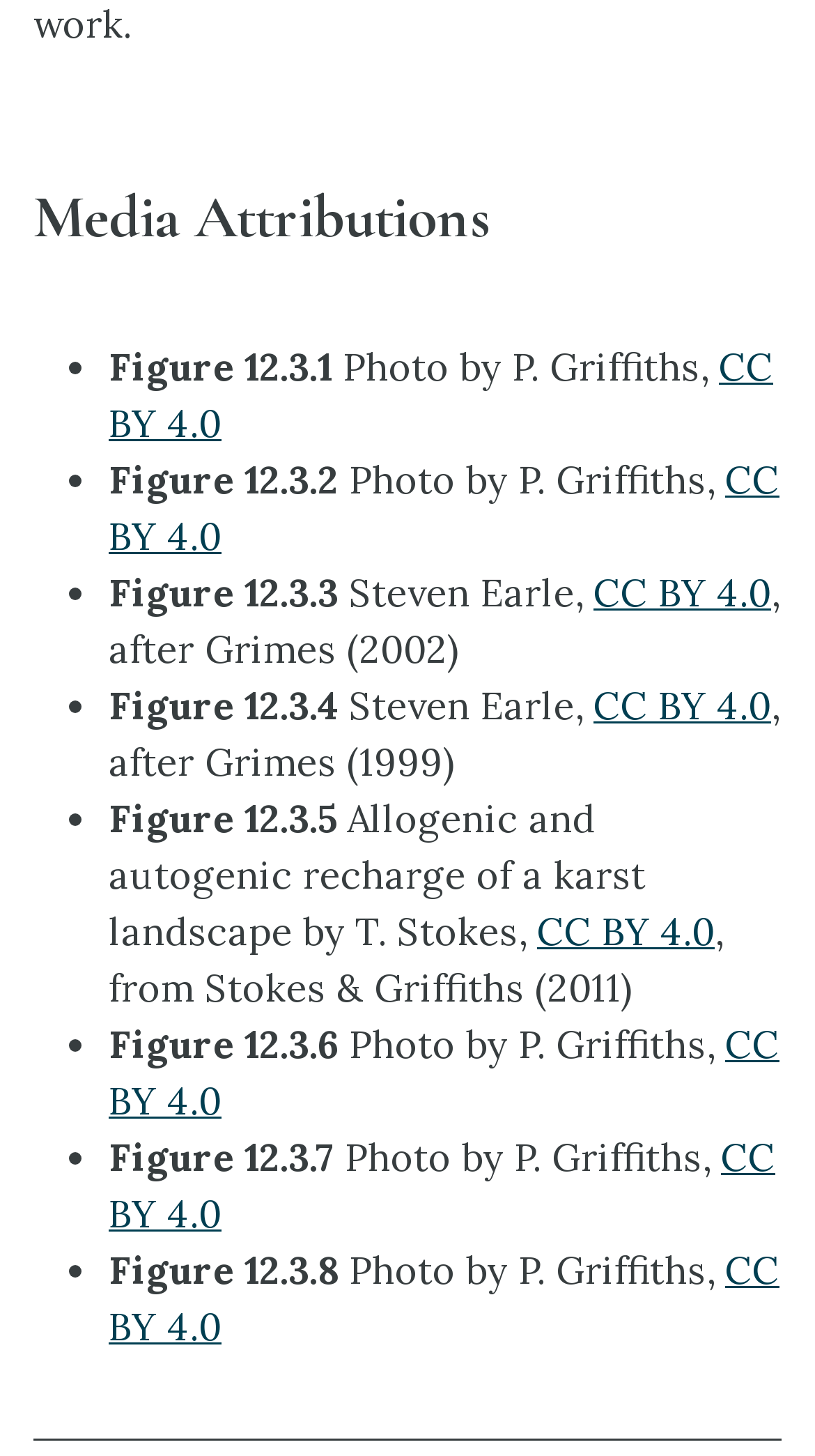What is the title of the section?
Answer with a single word or short phrase according to what you see in the image.

Media Attributions